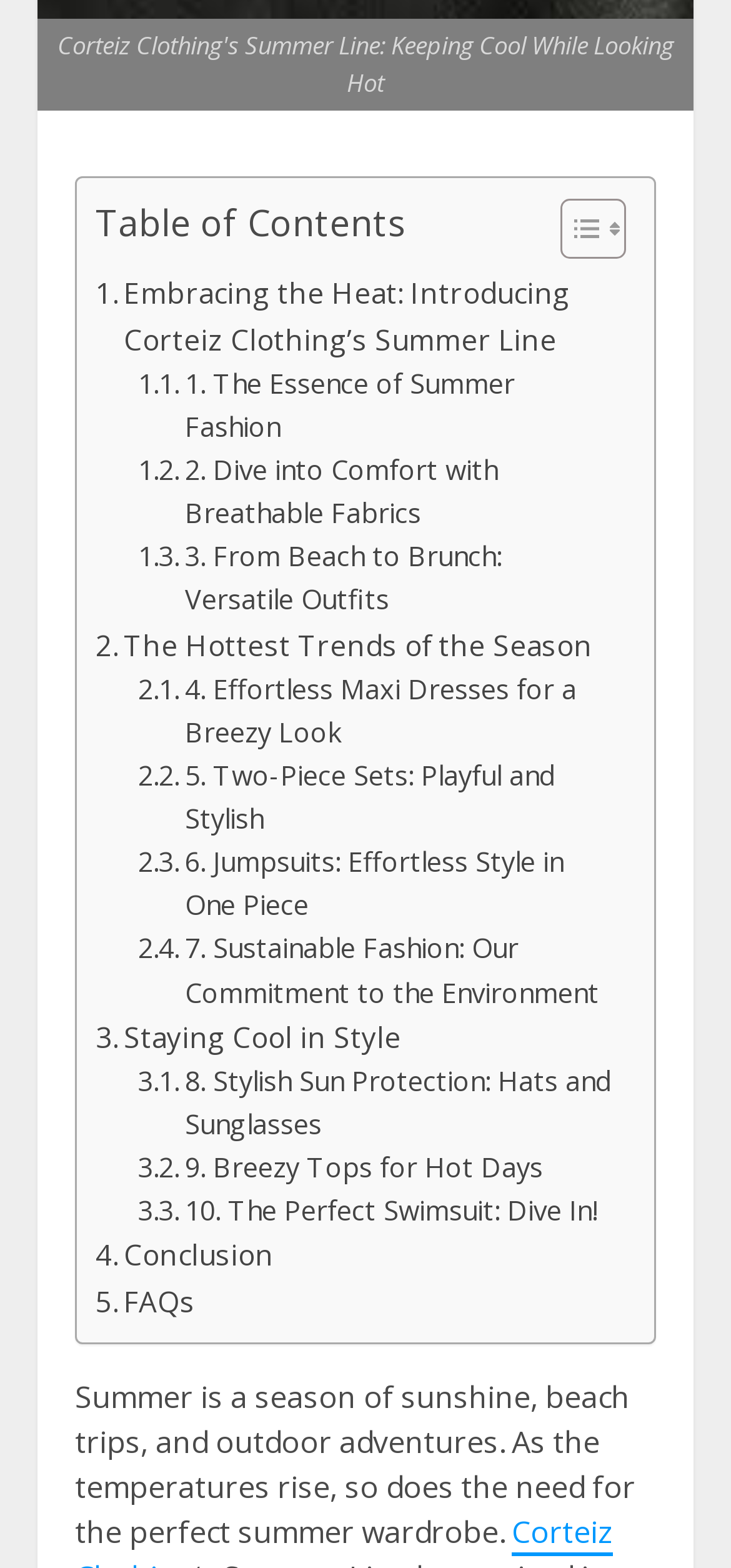Analyze the image and answer the question with as much detail as possible: 
What is the theme of the article?

The theme of the article can be inferred from the text content of the webpage. The StaticText element at the bottom of the page reads 'Summer is a season of sunshine, beach trips, and outdoor adventures. As the temperatures rise, so does the need for the perfect summer wardrobe.' This suggests that the article is about summer fashion.